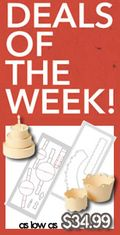Create a detailed narrative for the image.

The image showcases a vibrant promotional banner announcing the "Deals of the Week!" It features a strong red background with bold white lettering, emphasizing the special offers available. In the lower part of the banner, there are images of crafting items, likely die-cutting tools, which are essential for creative projects. The highlighted price of “as low as $34.99” suggests that these deals provide great value for crafters looking to enhance their supplies. This visual is intended to attract attention and encourage visits to an online store for current special offers on crafting materials.